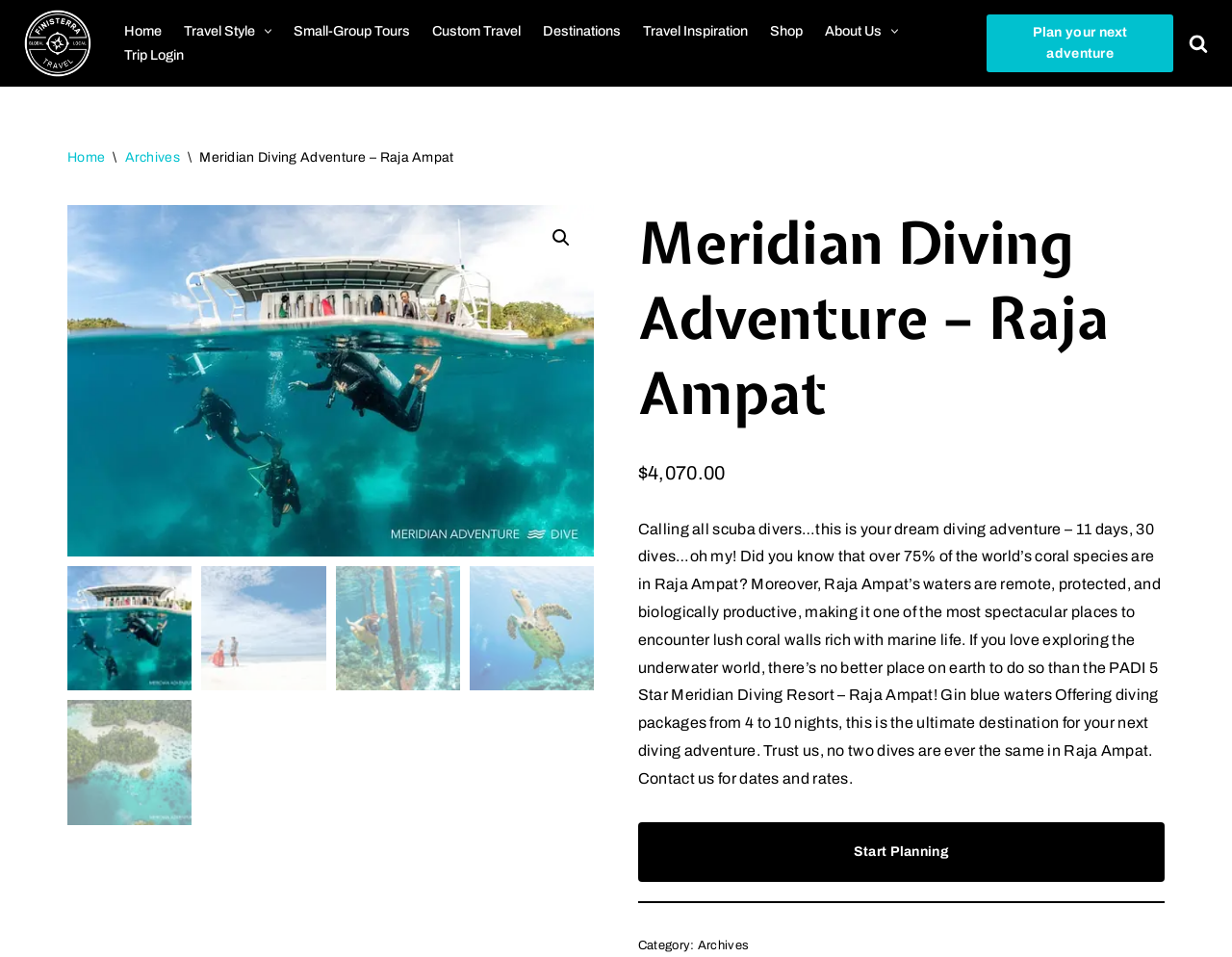Determine the bounding box coordinates of the region to click in order to accomplish the following instruction: "Click on 'Home'". Provide the coordinates as four float numbers between 0 and 1, specifically [left, top, right, bottom].

[0.101, 0.02, 0.131, 0.045]